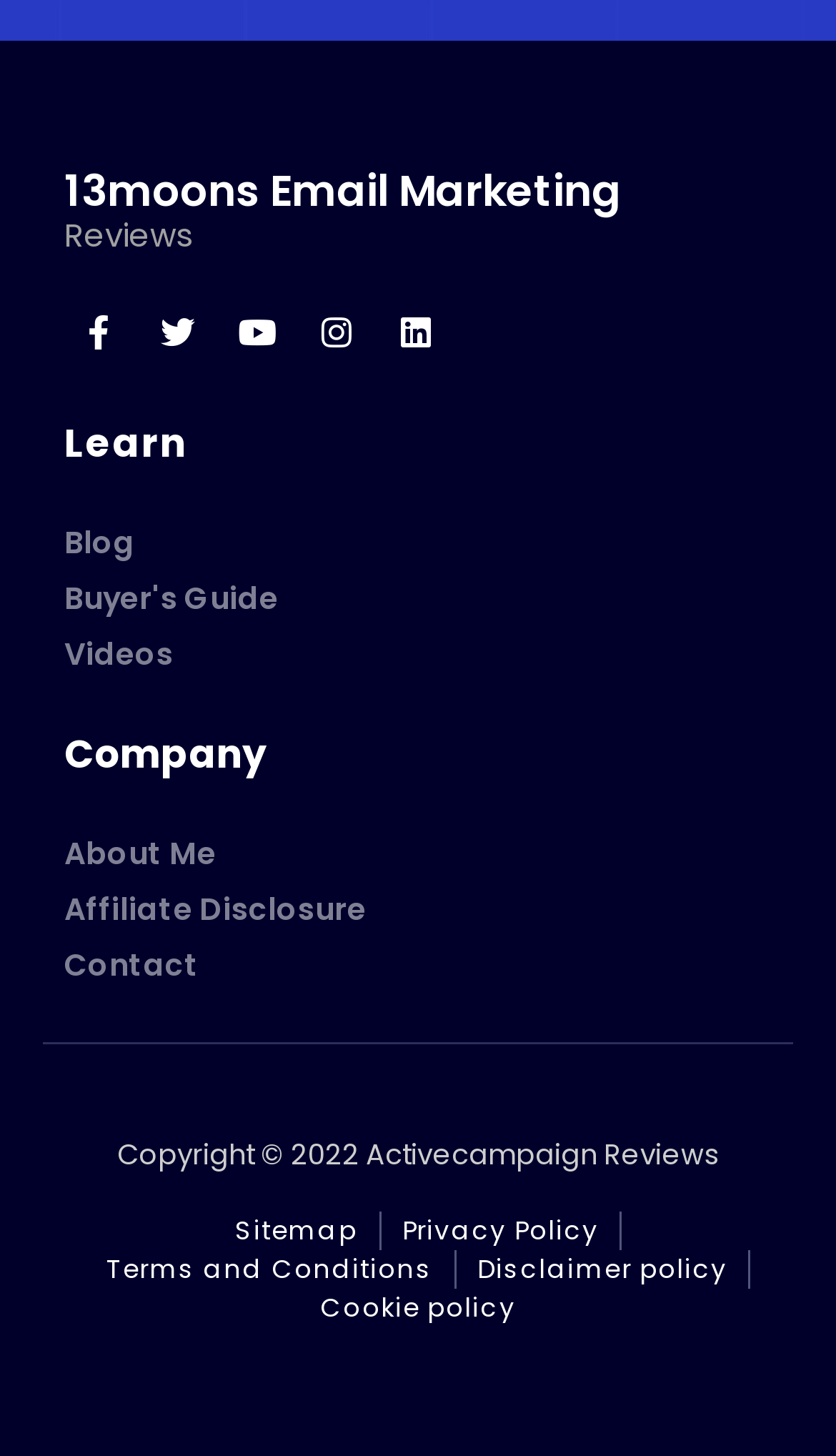Identify the coordinates of the bounding box for the element that must be clicked to accomplish the instruction: "Read the blog".

[0.077, 0.358, 0.923, 0.389]